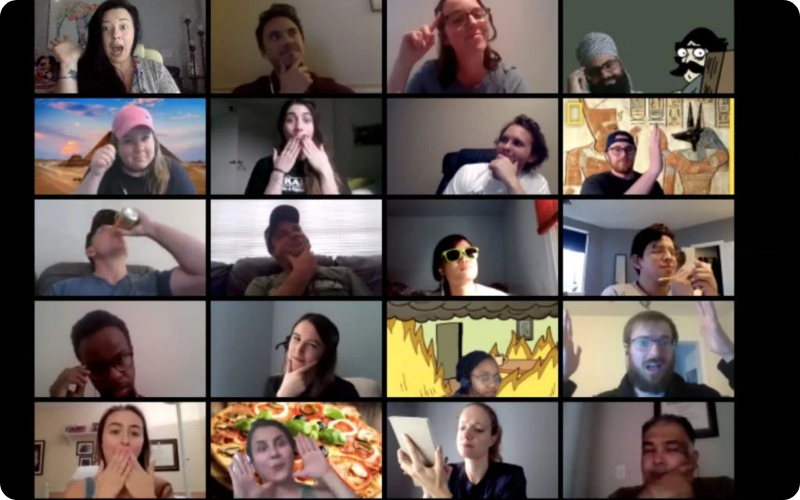Generate an elaborate caption for the image.

The image depicts a vibrant virtual team-building event where various remote employees participate in an engaging online activity. The screen is divided into a grid showcasing multiple participants in individual video call windows, each displaying a range of expressions and gestures that convey enthusiasm and engagement. Some participants appear deep in thought, while others are animatedly reacting, suggesting they are involved in a game or icebreaker that encourages interaction and collaboration. 

In the background, colorful and whimsical wallpaper designs add personality to personal spaces, reinforcing a sense of warmth and camaraderie despite the physical distances. This group gathering highlights the importance of building connections among remote workers, who often experience feelings of isolation. The lively demeanor of the participants reflects the potential of virtual events to foster community and teamwork, making it clear that such activities can be both fun and meaningful.